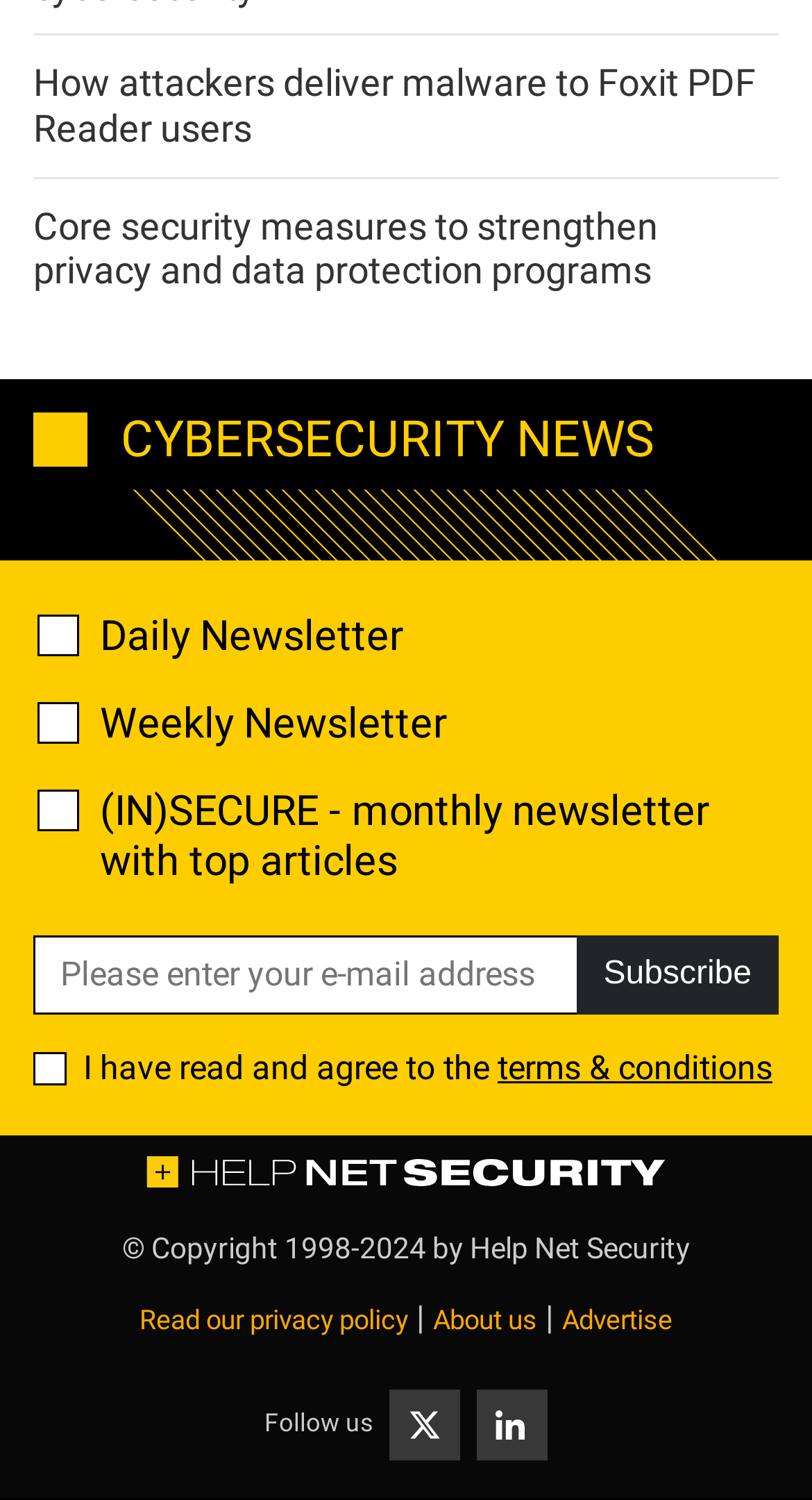Locate the bounding box coordinates of the clickable region necessary to complete the following instruction: "Follow Help Net Security on Twitter". Provide the coordinates in the format of four float numbers between 0 and 1, i.e., [left, top, right, bottom].

[0.479, 0.926, 0.567, 0.973]